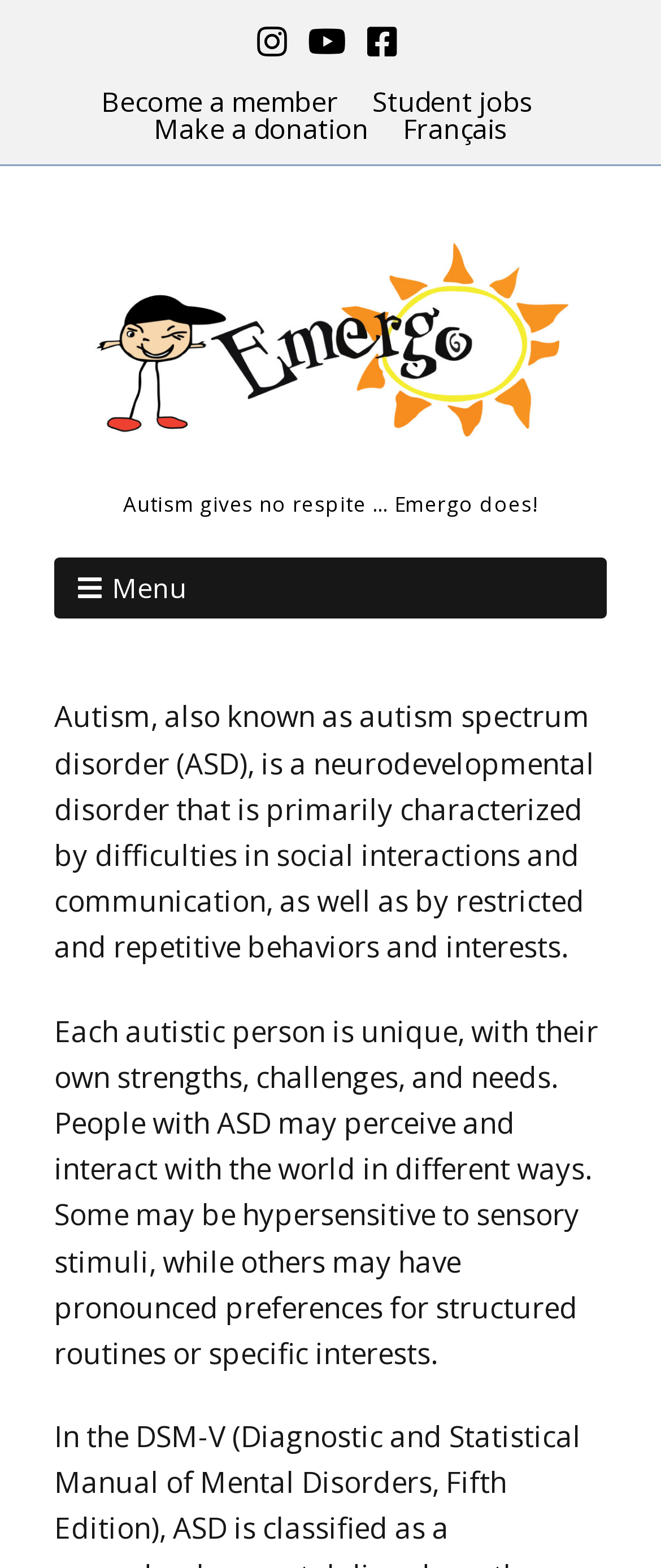Determine the bounding box coordinates for the clickable element to execute this instruction: "Make a donation". Provide the coordinates as four float numbers between 0 and 1, i.e., [left, top, right, bottom].

[0.232, 0.07, 0.558, 0.094]